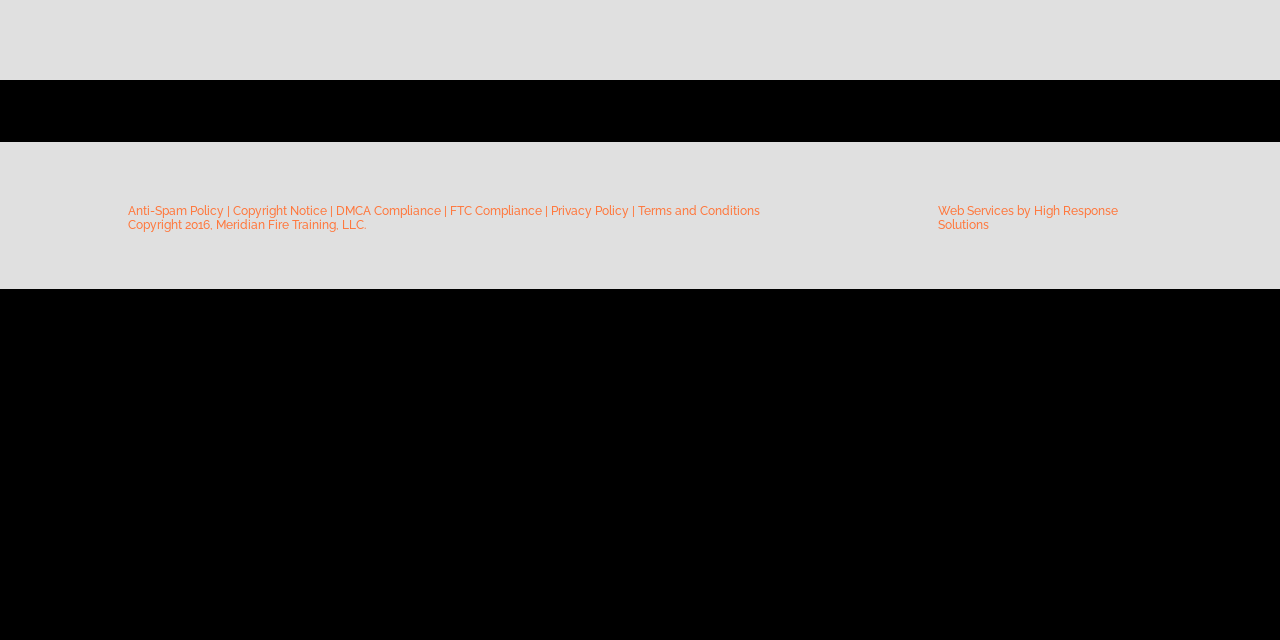Extract the bounding box coordinates for the UI element described by the text: "DMCA Compliance". The coordinates should be in the form of [left, top, right, bottom] with values between 0 and 1.

[0.262, 0.318, 0.345, 0.34]